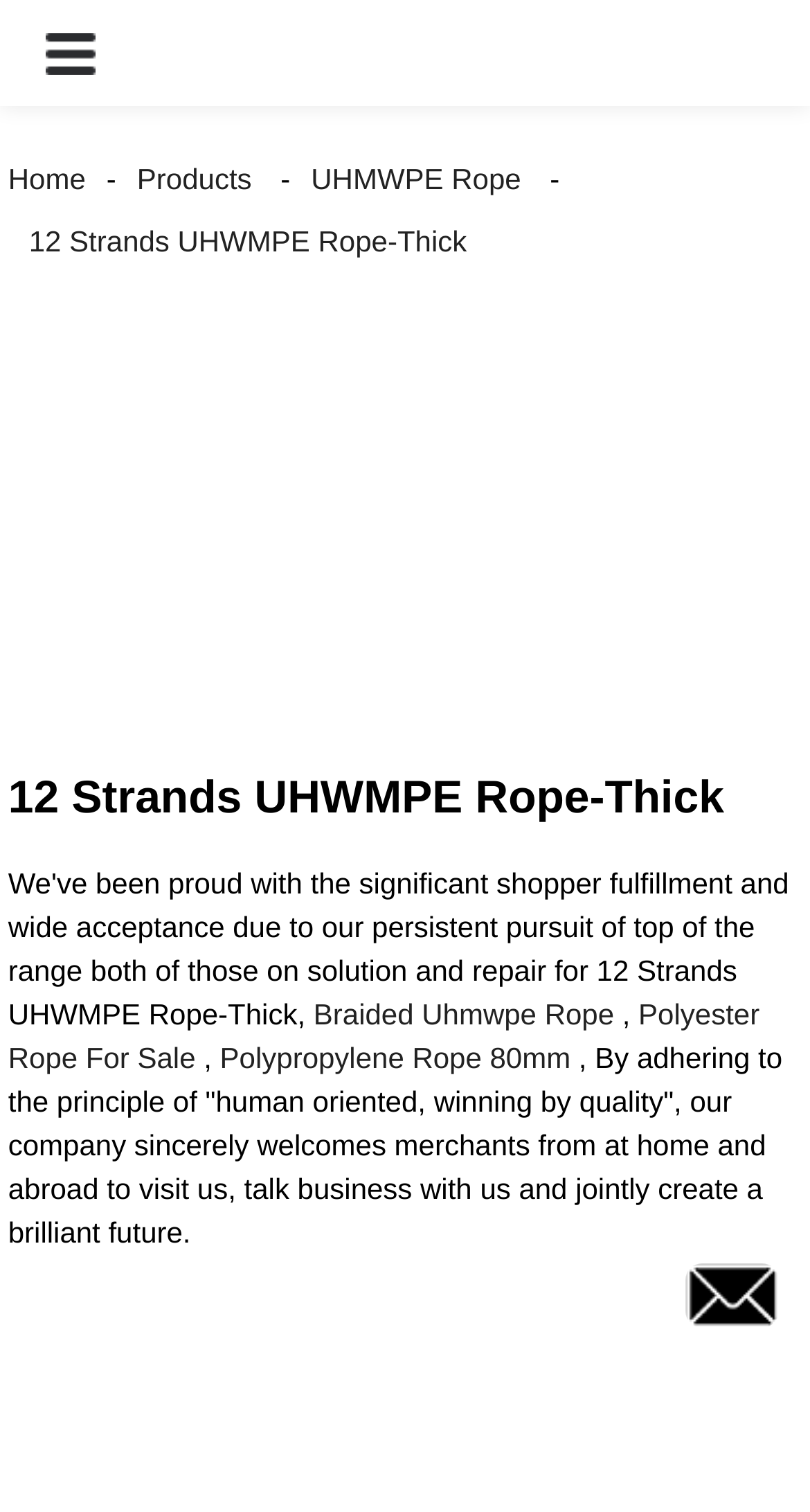What is the position of the 'Home' link?
Based on the visual, give a brief answer using one word or a short phrase.

top-left